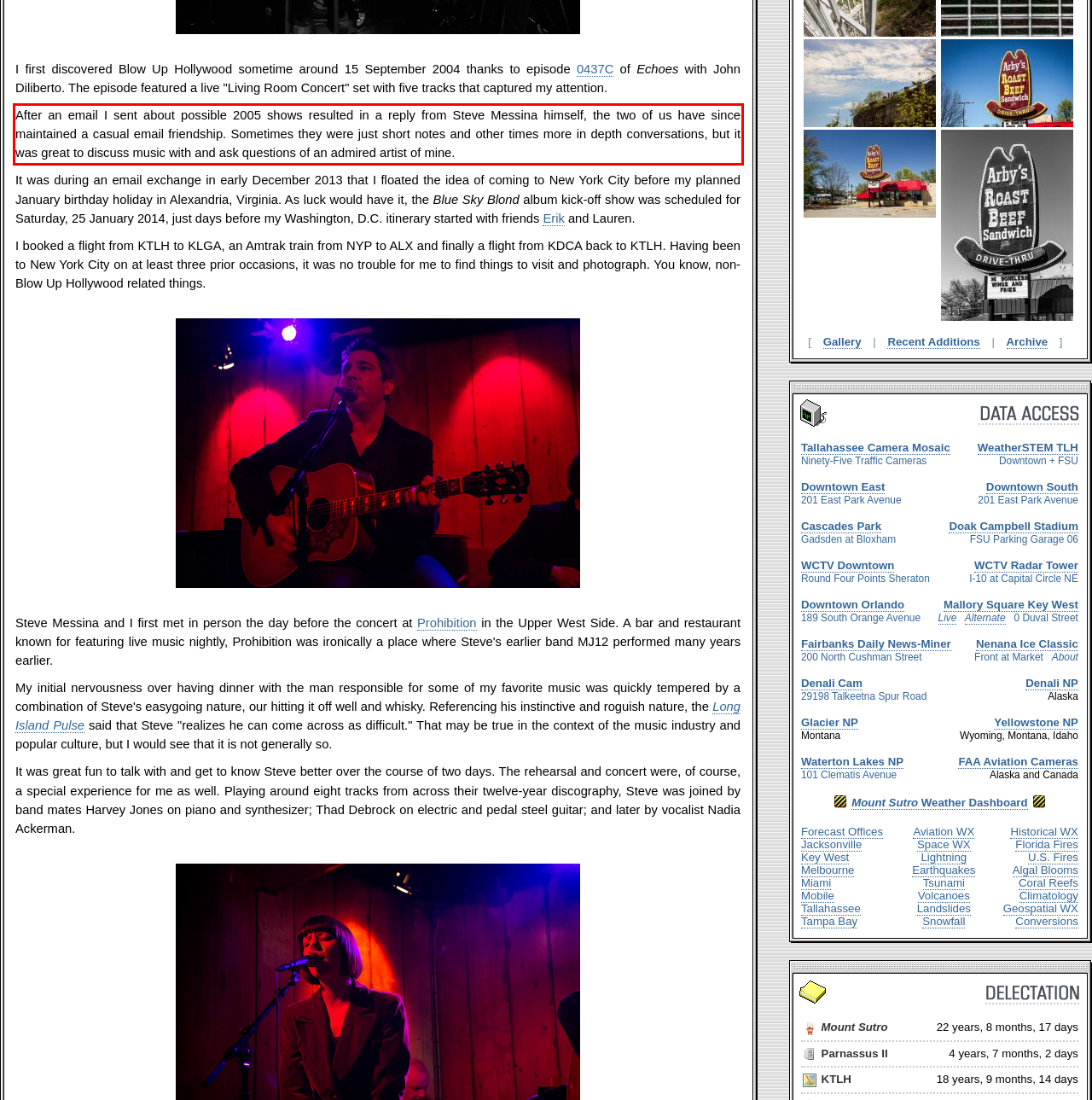You have a screenshot of a webpage, and there is a red bounding box around a UI element. Utilize OCR to extract the text within this red bounding box.

After an email I sent about possible 2005 shows resulted in a reply from Steve Messina himself, the two of us have since maintained a casual email friendship. Sometimes they were just short notes and other times more in depth conversations, but it was great to discuss music with and ask questions of an admired artist of mine.